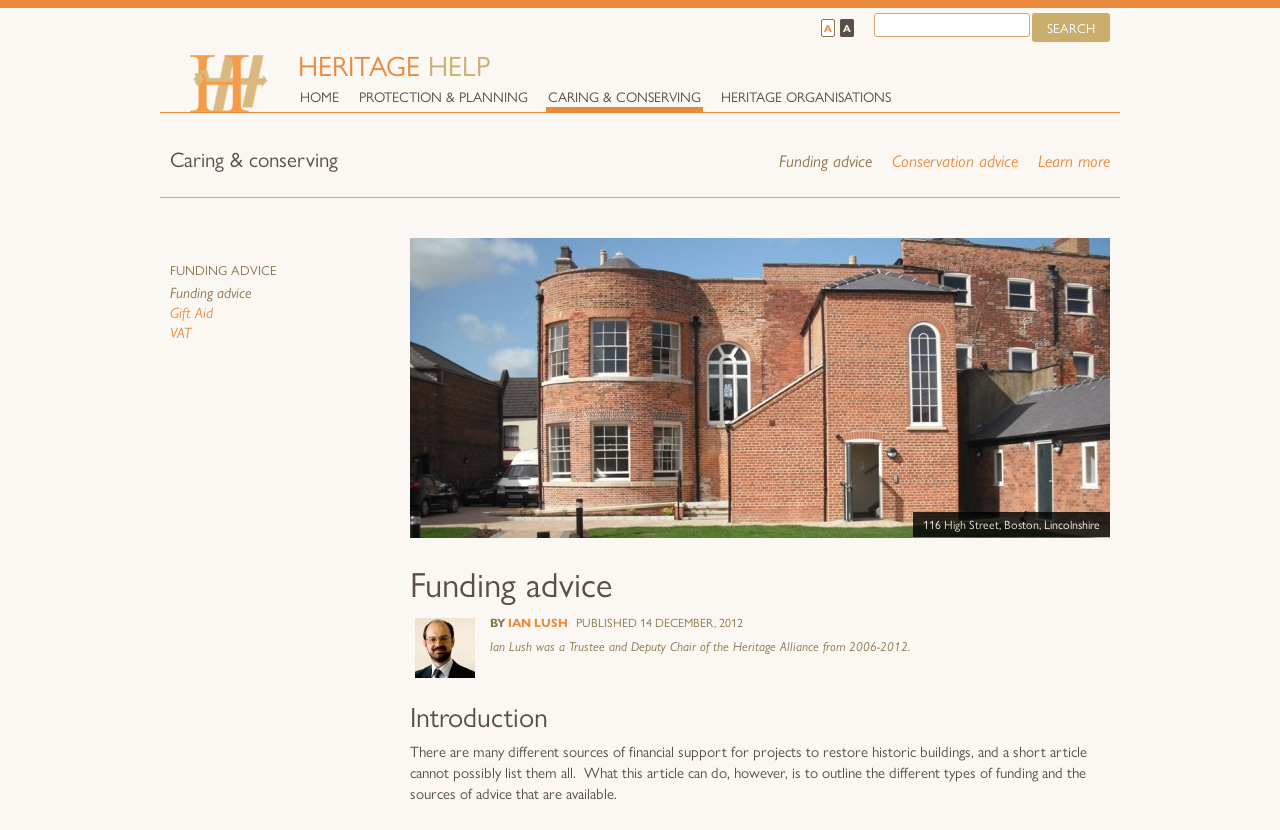Given the element description Caring & conserving, predict the bounding box coordinates for the UI element in the webpage screenshot. The format should be (top-left x, top-left y, bottom-right x, bottom-right y), and the values should be between 0 and 1.

[0.428, 0.104, 0.548, 0.128]